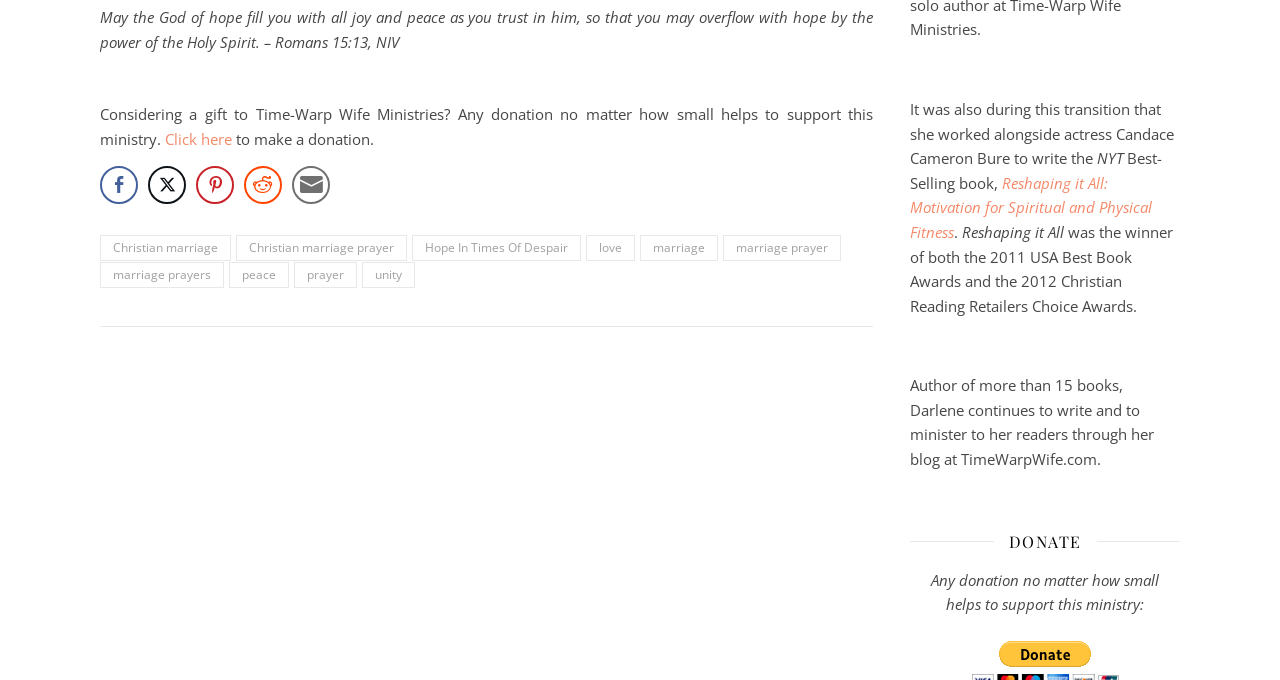Find the bounding box of the UI element described as follows: "Hope In Times Of Despair".

[0.322, 0.346, 0.454, 0.384]